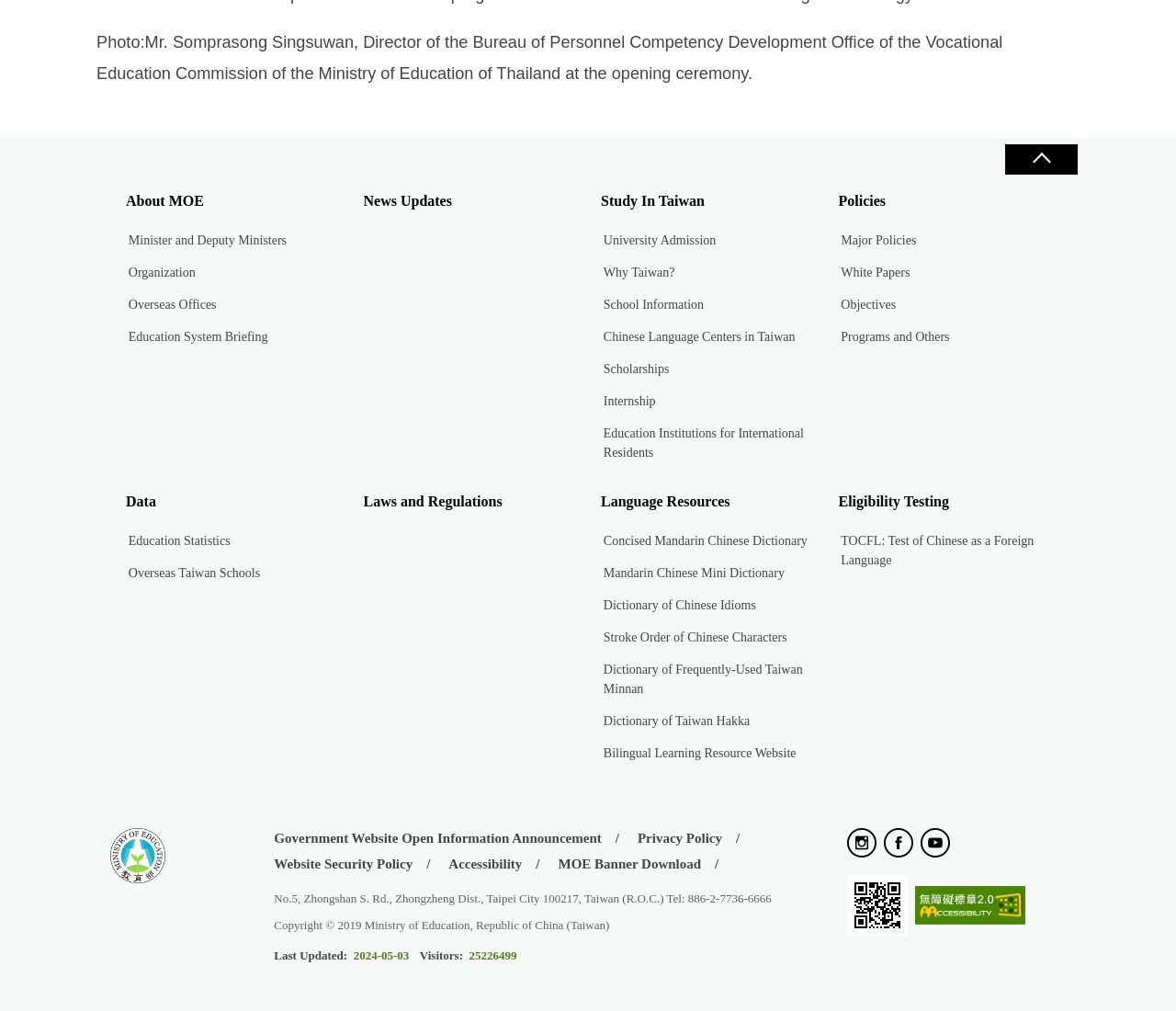Given the element description: "About MOE", predict the bounding box coordinates of this UI element. The coordinates must be four float numbers between 0 and 1, given as [left, top, right, bottom].

[0.107, 0.181, 0.31, 0.217]